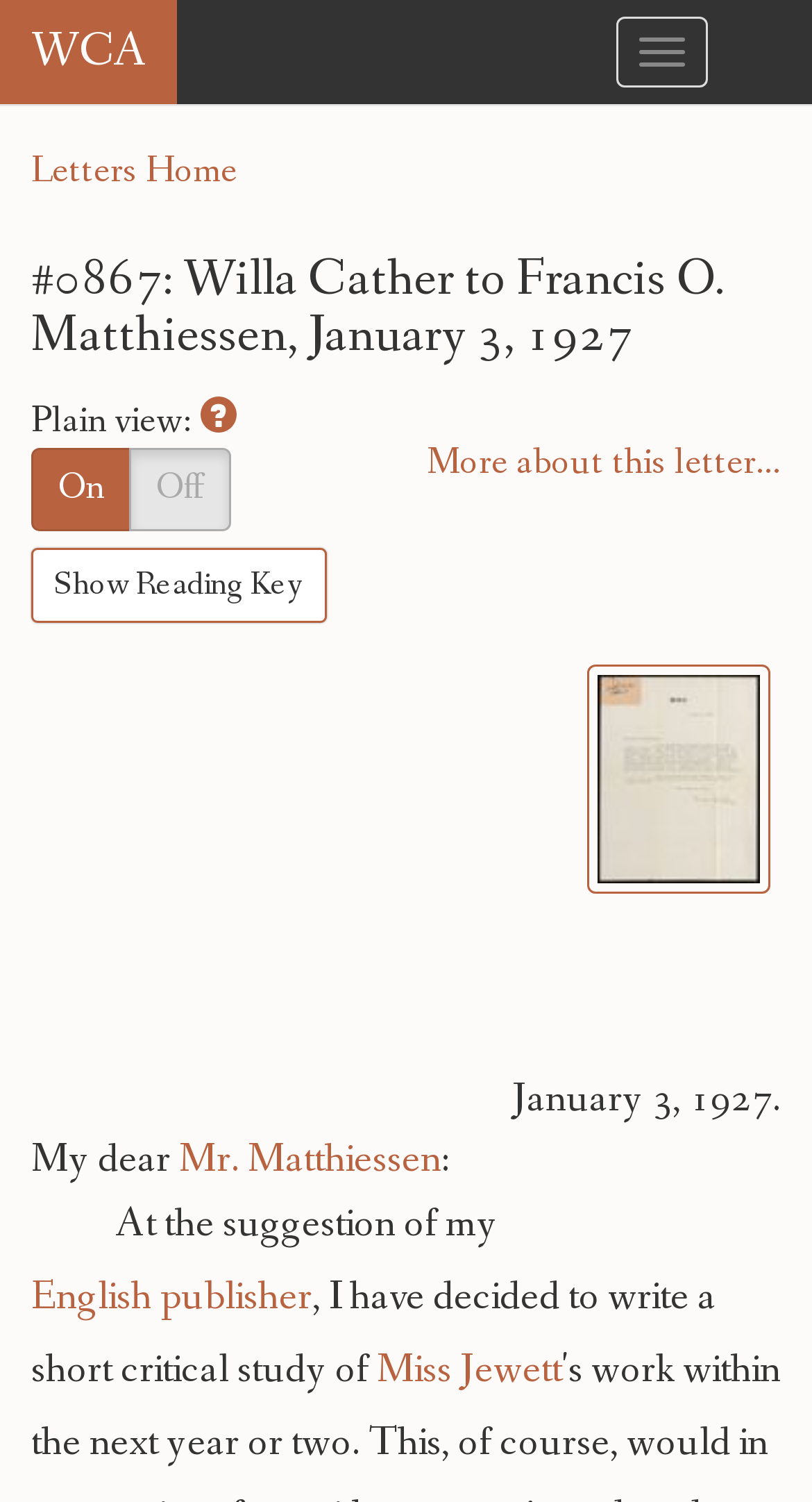Indicate the bounding box coordinates of the clickable region to achieve the following instruction: "View image of page in new window."

[0.723, 0.506, 0.949, 0.542]